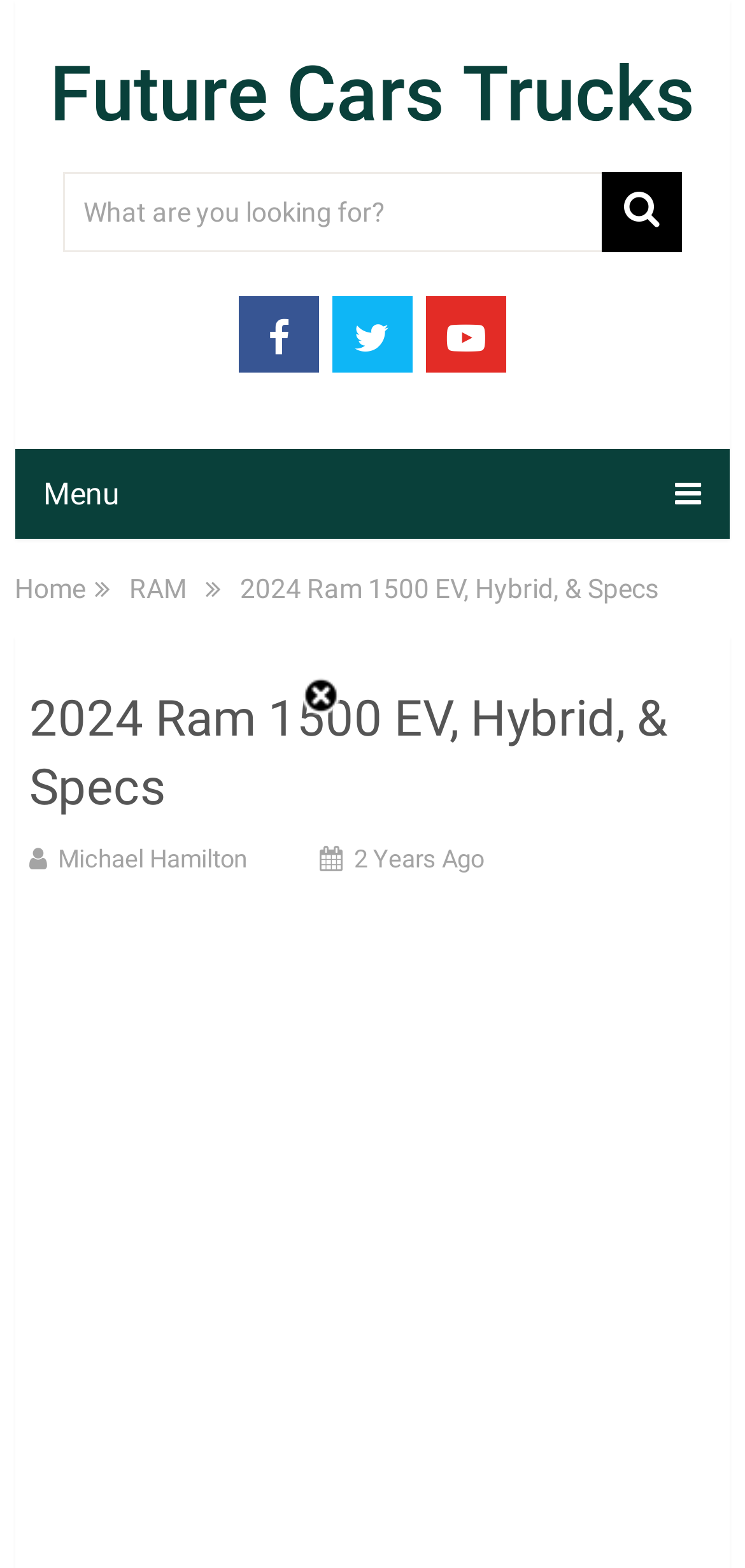What is the category of the webpage?
Please provide a detailed and comprehensive answer to the question.

The category of the webpage can be found in the heading element with the text 'Future Cars Trucks' at the top of the webpage.